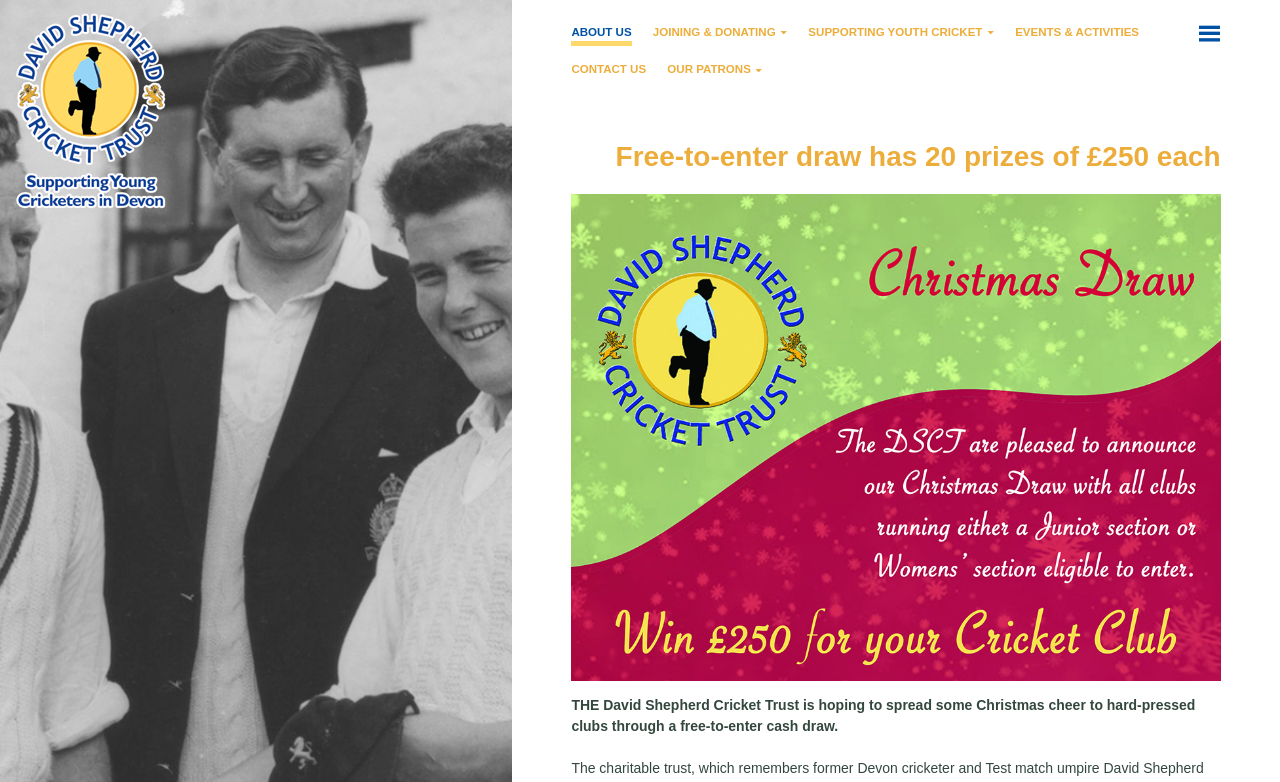Offer a thorough description of the webpage.

The webpage is about the David Shepherd Cricket Trust, a charity organization. At the top, there is a navigation menu with five links: "ABOUT US", "JOINING & DONATING", "SUPPORTING YOUTH CRICKET", "EVENTS & ACTIVITIES", and "CONTACT US". These links are positioned horizontally, with "ABOUT US" on the left and "CONTACT US" on the right. Below the navigation menu, there is a secondary menu with two links: "OUR PATRONS" and a Facebook icon.

The main content of the webpage is focused on a festive fundraising draw. There is a heading that reads "Free-to-enter draw has 20 prizes of £250 each". Below the heading, there is a large image that takes up most of the page. On top of the image, there is a link that appears to be a button. At the bottom of the page, there is a paragraph of text that explains the purpose of the draw, which is to support hard-pressed cricket clubs during the Christmas season.